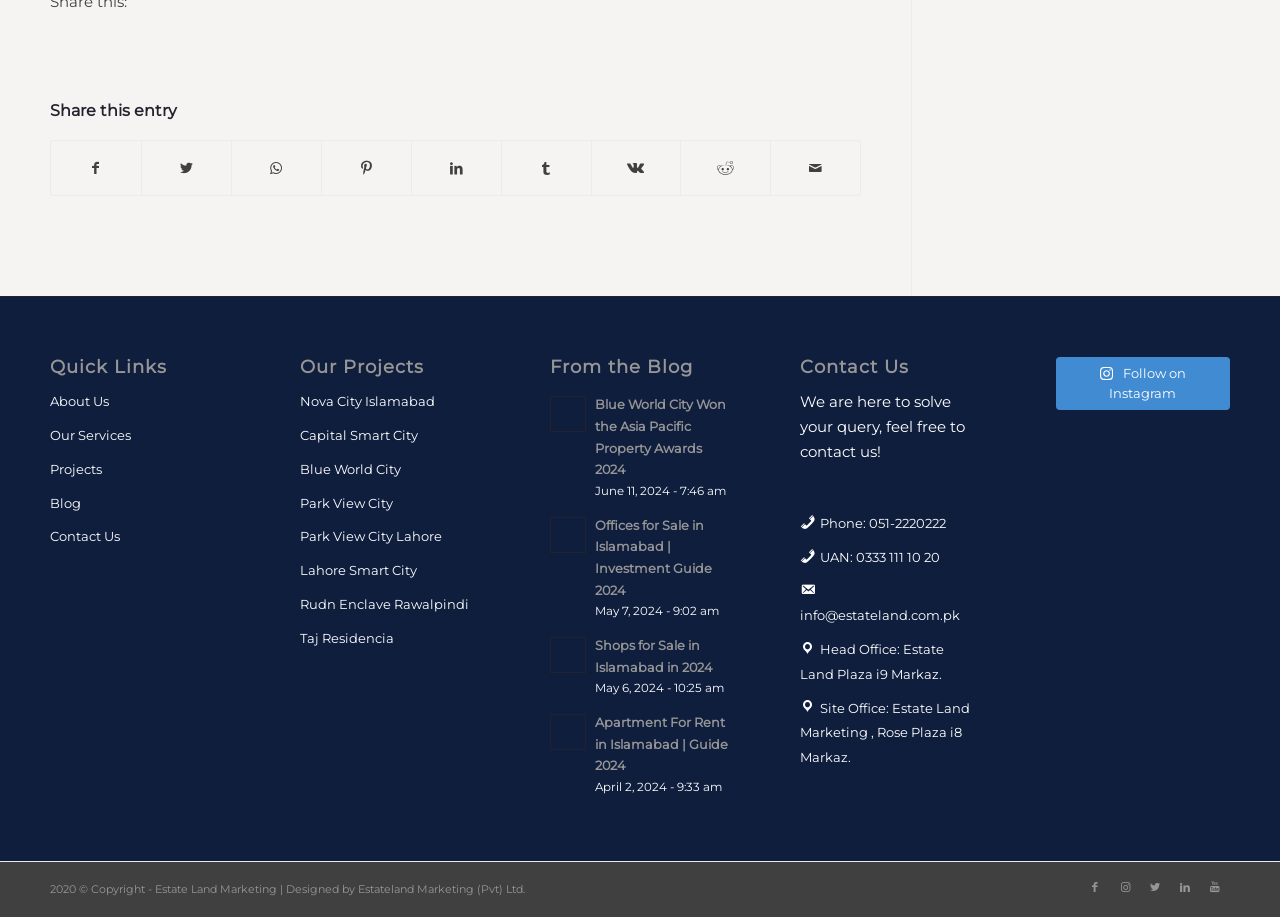How can users contact the company?
Based on the visual, give a brief answer using one word or a short phrase.

By phone, email, or visiting an office